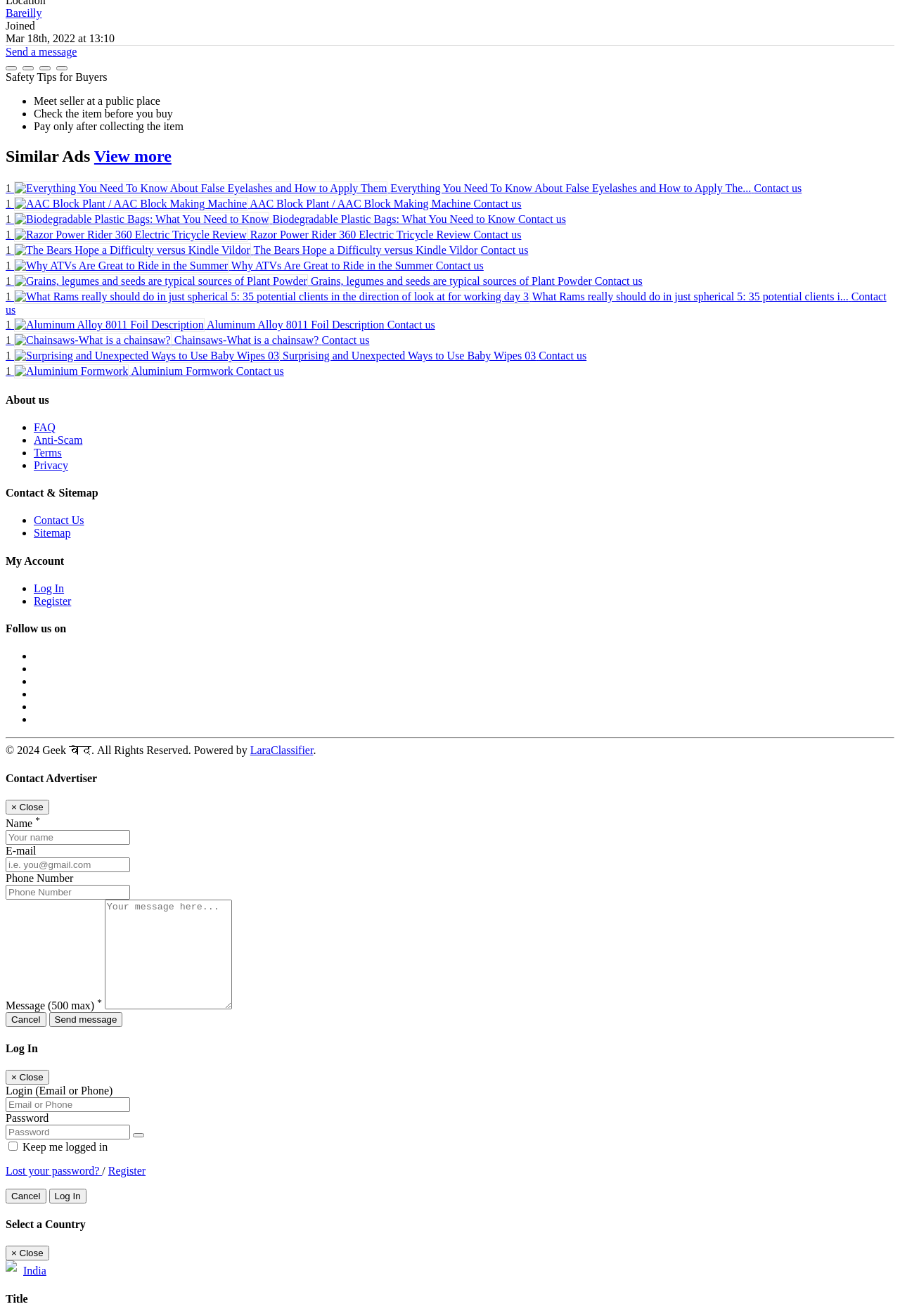What is the purpose of the 'Safety Tips for Buyers' section?
Based on the screenshot, provide your answer in one word or phrase.

To provide safety tips